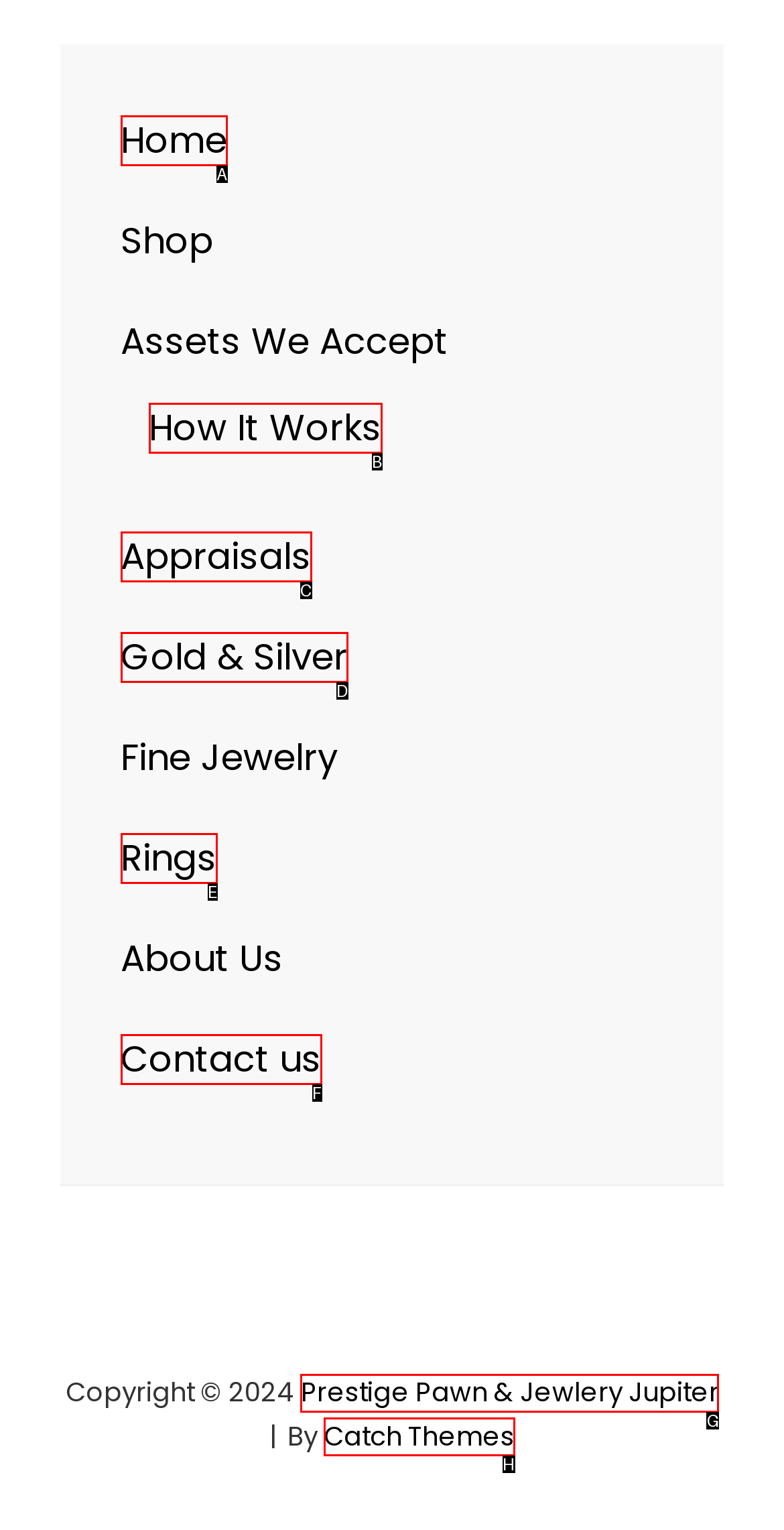Select the letter of the option that corresponds to: general terms and conditions
Provide the letter from the given options.

None